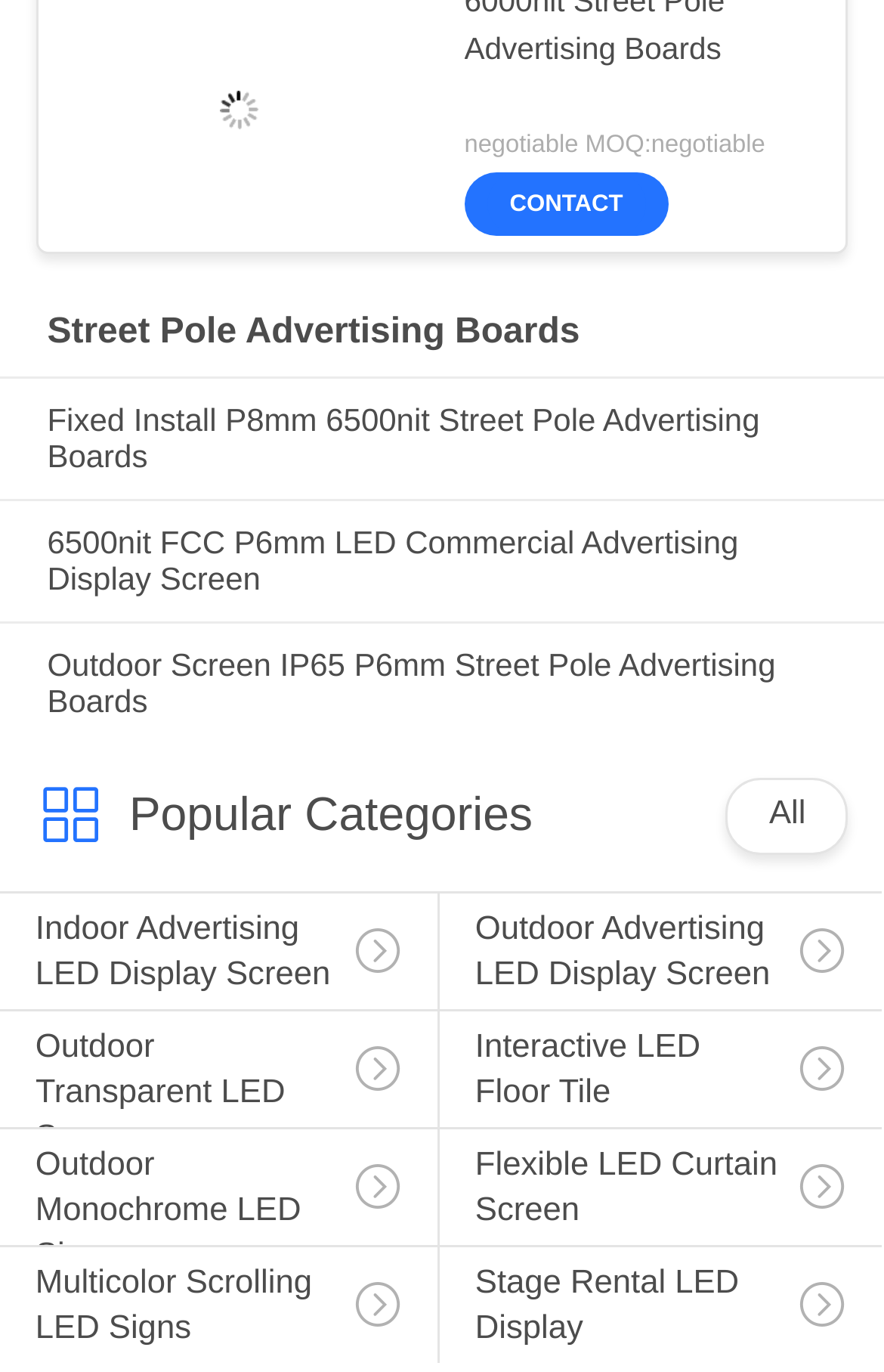Locate the bounding box coordinates of the clickable area to execute the instruction: "Get in touch with us". Provide the coordinates as four float numbers between 0 and 1, represented as [left, top, right, bottom].

None